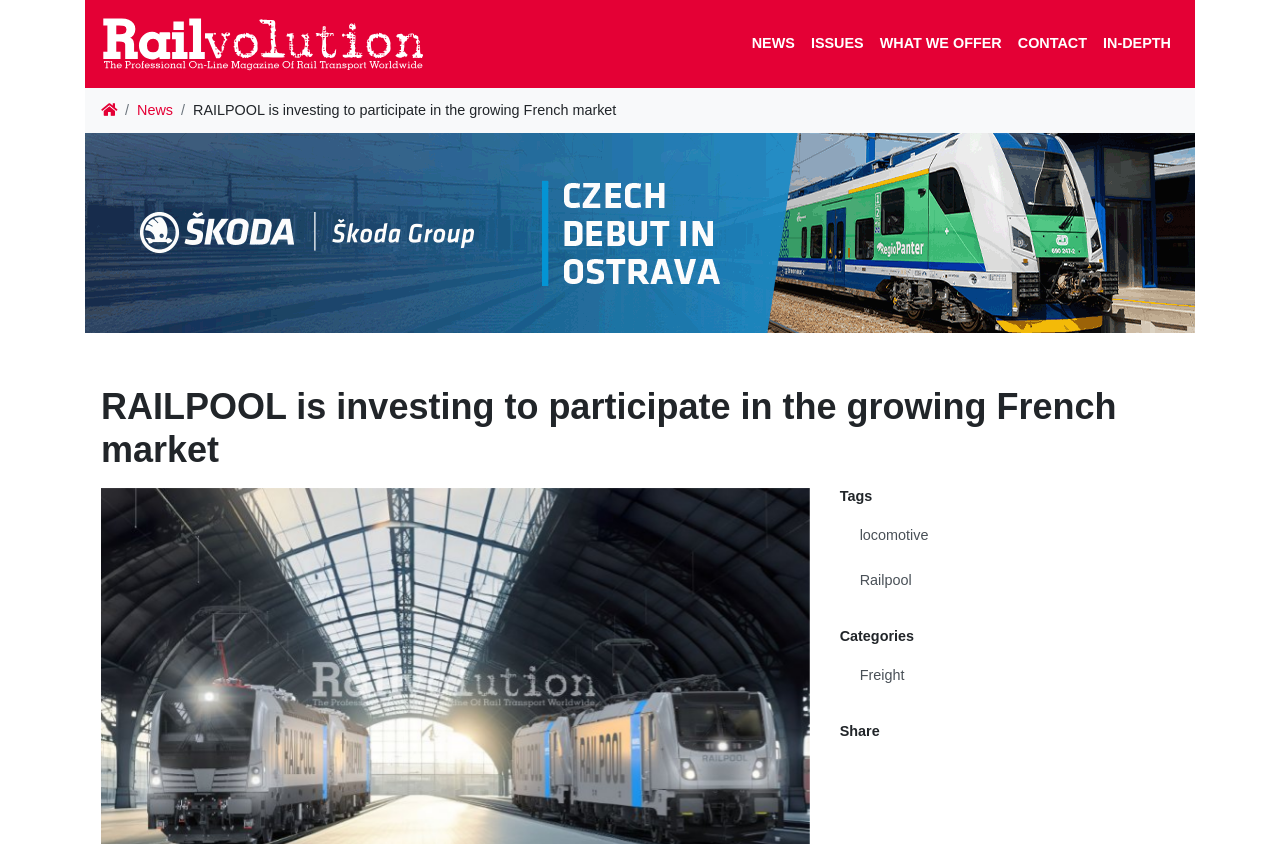Find the bounding box of the UI element described as: "parent_node: NEWS title="Railvolution"". The bounding box coordinates should be given as four float values between 0 and 1, i.e., [left, top, right, bottom].

[0.079, 0.009, 0.348, 0.094]